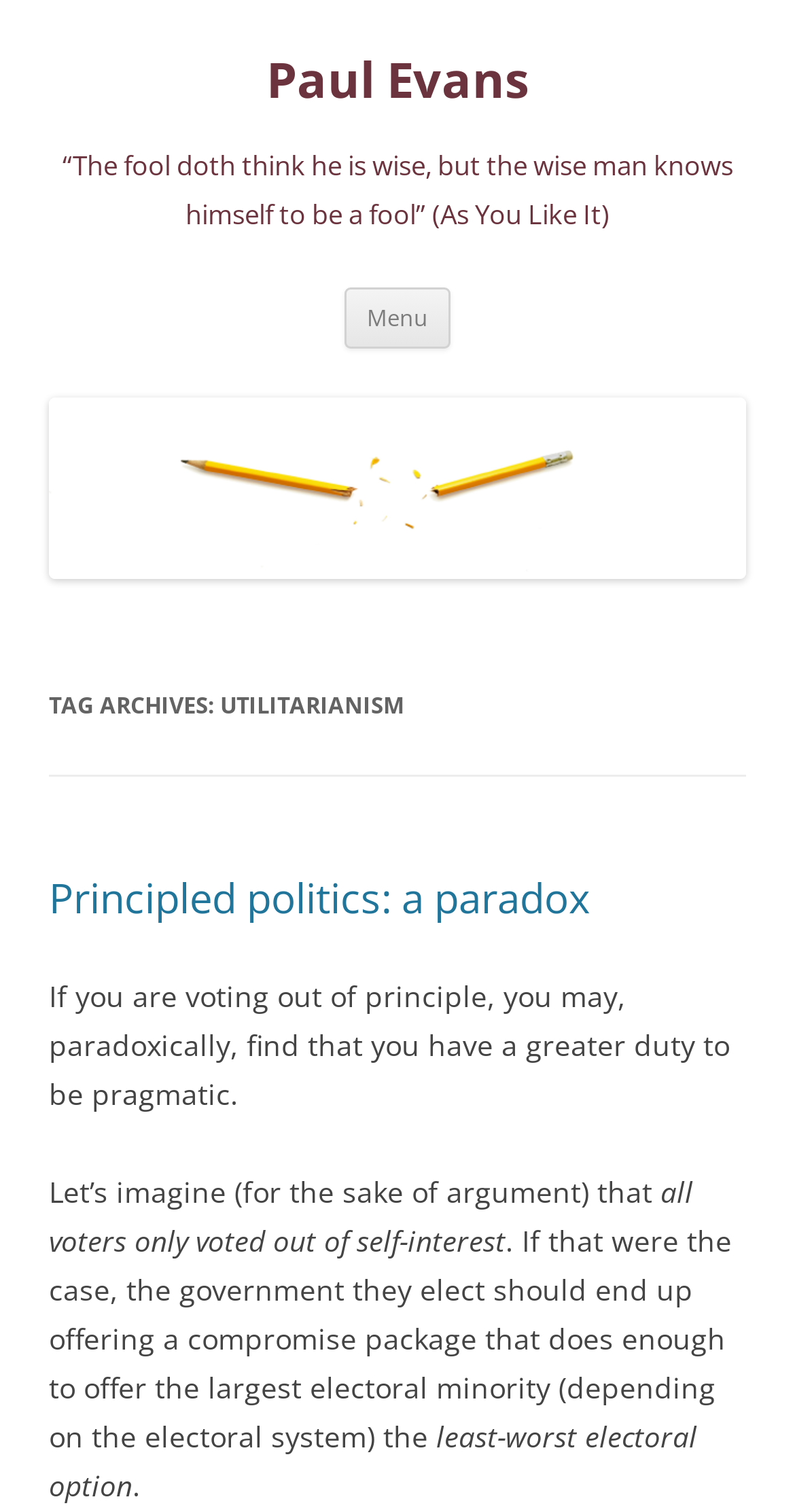What is the name of the author?
Refer to the image and answer the question using a single word or phrase.

Paul Evans